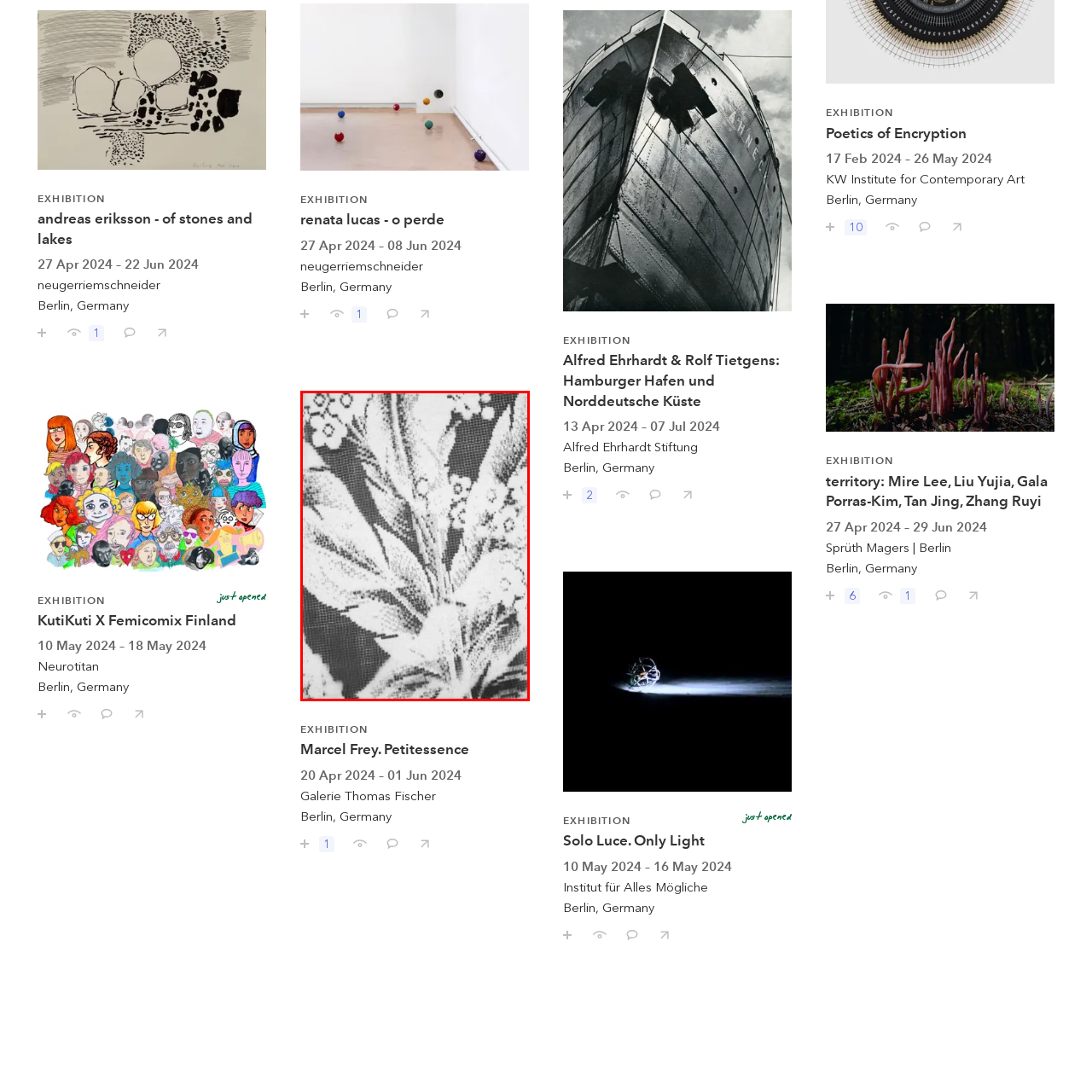What is the duration of the 'Marcel Frey. Petitessence' exhibition?
Look at the image inside the red bounding box and craft a detailed answer using the visual details you can see.

The caption provides the specific dates of the exhibition, stating that it runs from April 20, 2024, to June 1, 2024, which indicates the duration of the exhibition.